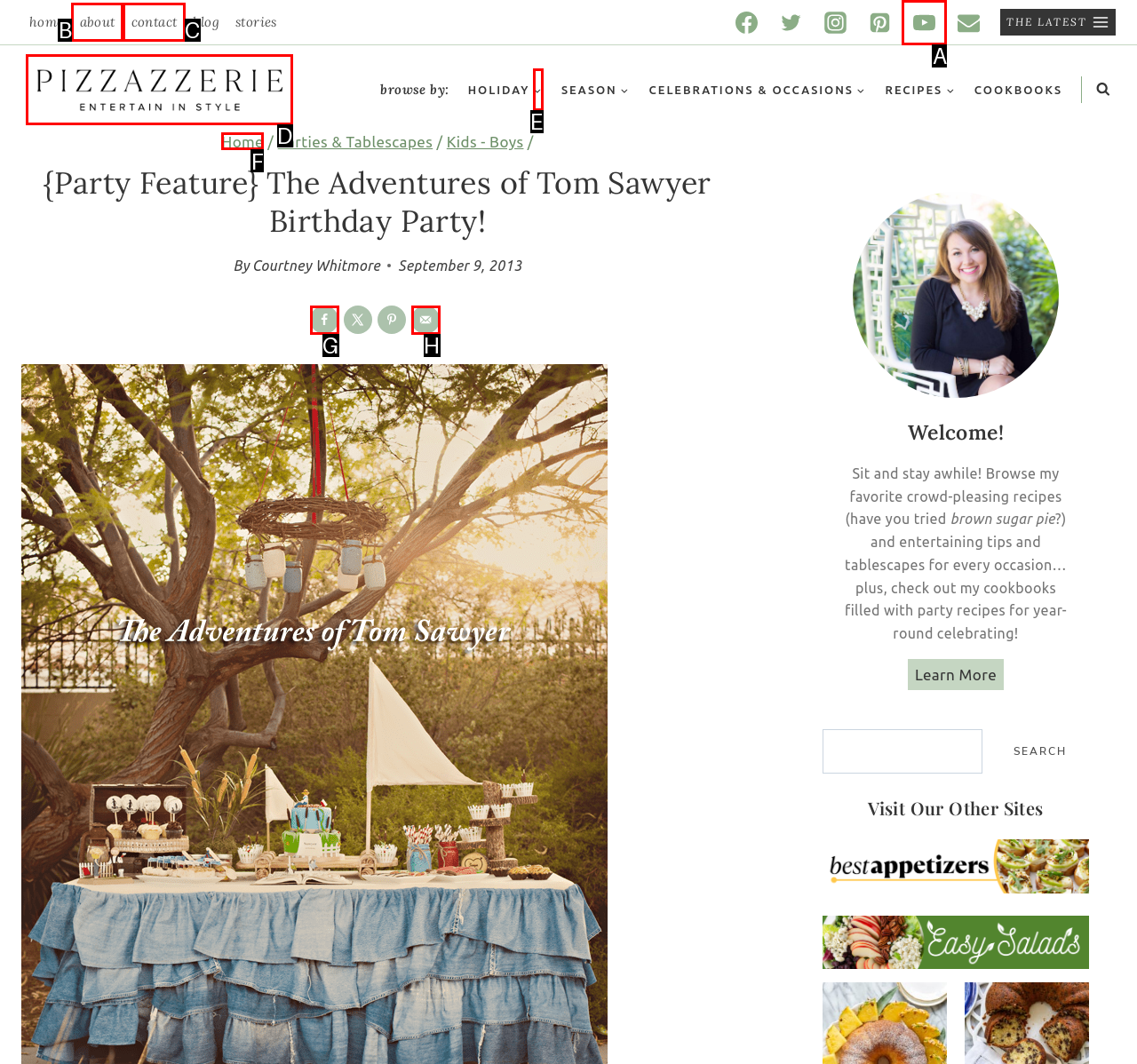Select the letter of the UI element you need to click on to fulfill this task: Click on the 'Home' link. Write down the letter only.

F